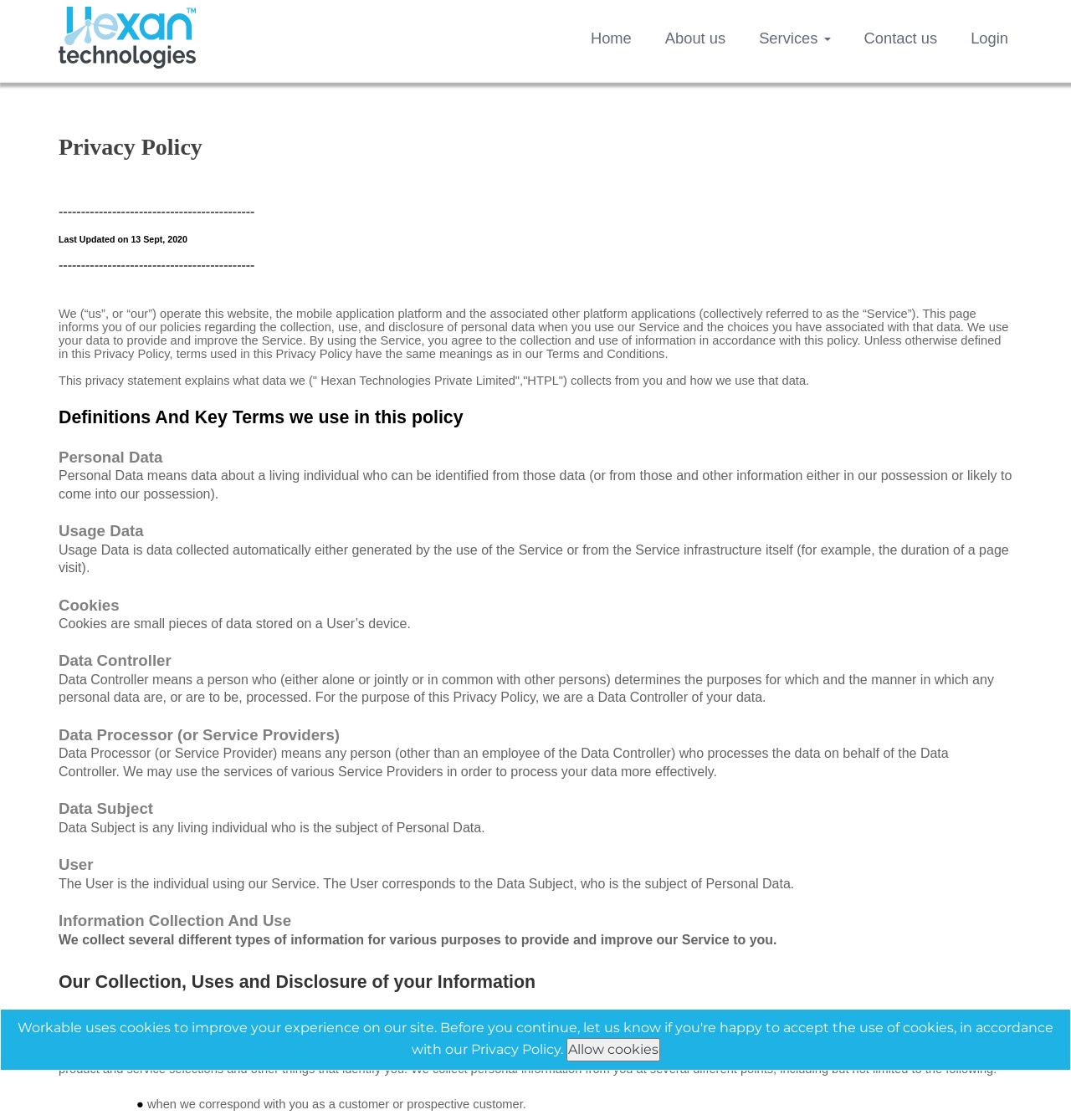Explain in detail what you observe on this webpage.

The webpage is about the Privacy Policy of Hexan Technologies. At the top, there are six links: Home, About us, Services, Contact us, and Login, aligned horizontally. Below these links, there is a button "Allow cookies" located near the center of the page.

The main content of the page is divided into sections, each with a heading. The first section is the "Privacy Policy" heading, followed by a subheading "Last Updated on 13 Sept, 2020". The text below explains the purpose of the policy and how the service uses personal data.

The next section is "Definitions And Key Terms we use in this policy", which includes several subheadings that define terms such as Personal Data, Usage Data, Cookies, Data Controller, Data Processor, Data Subject, and User.

The following sections are "Information Collection And Use", "Our Collection, Uses and Disclosure of your Information", and "Gathering of Personal Data, Usage Data, Location Data, Tracking Cookies Data". These sections explain how the service collects and uses personal data, including personally identifiable information, usage data, and tracking cookies data.

Throughout the page, there are several blocks of text that provide detailed information about the service's privacy policy. The text is organized into sections with clear headings, making it easy to navigate and understand.